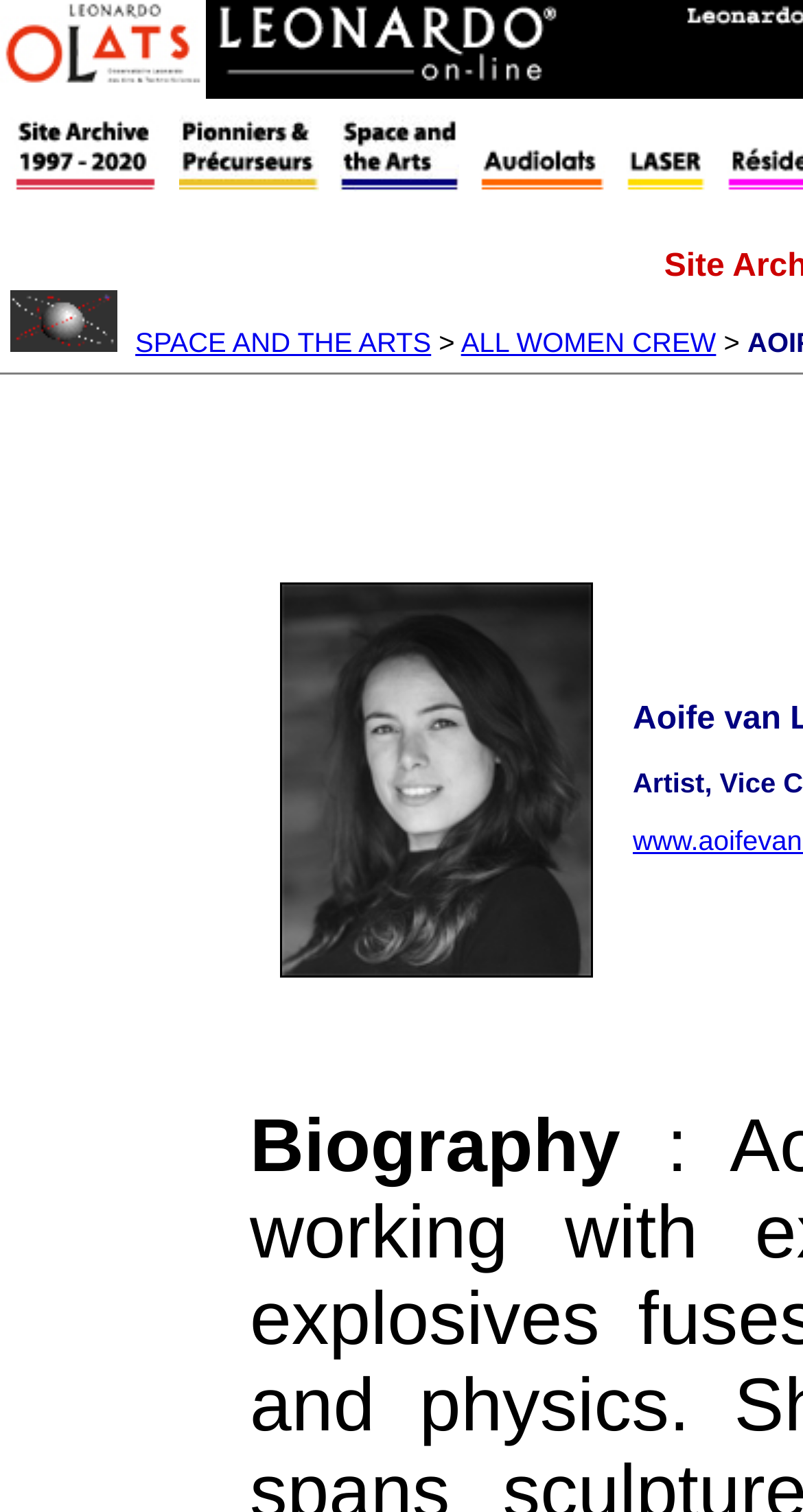Determine the bounding box for the described HTML element: "ALL WOMEN CREW". Ensure the coordinates are four float numbers between 0 and 1 in the format [left, top, right, bottom].

[0.574, 0.217, 0.892, 0.237]